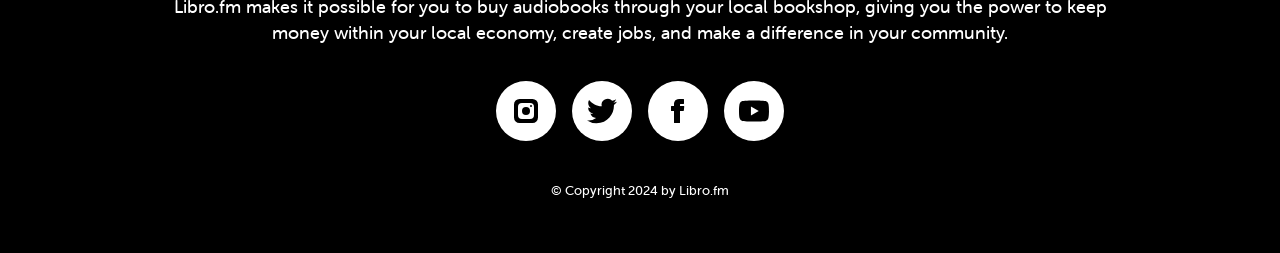What is the position of the Facebook icon? Based on the image, give a response in one word or a short phrase.

third from the left